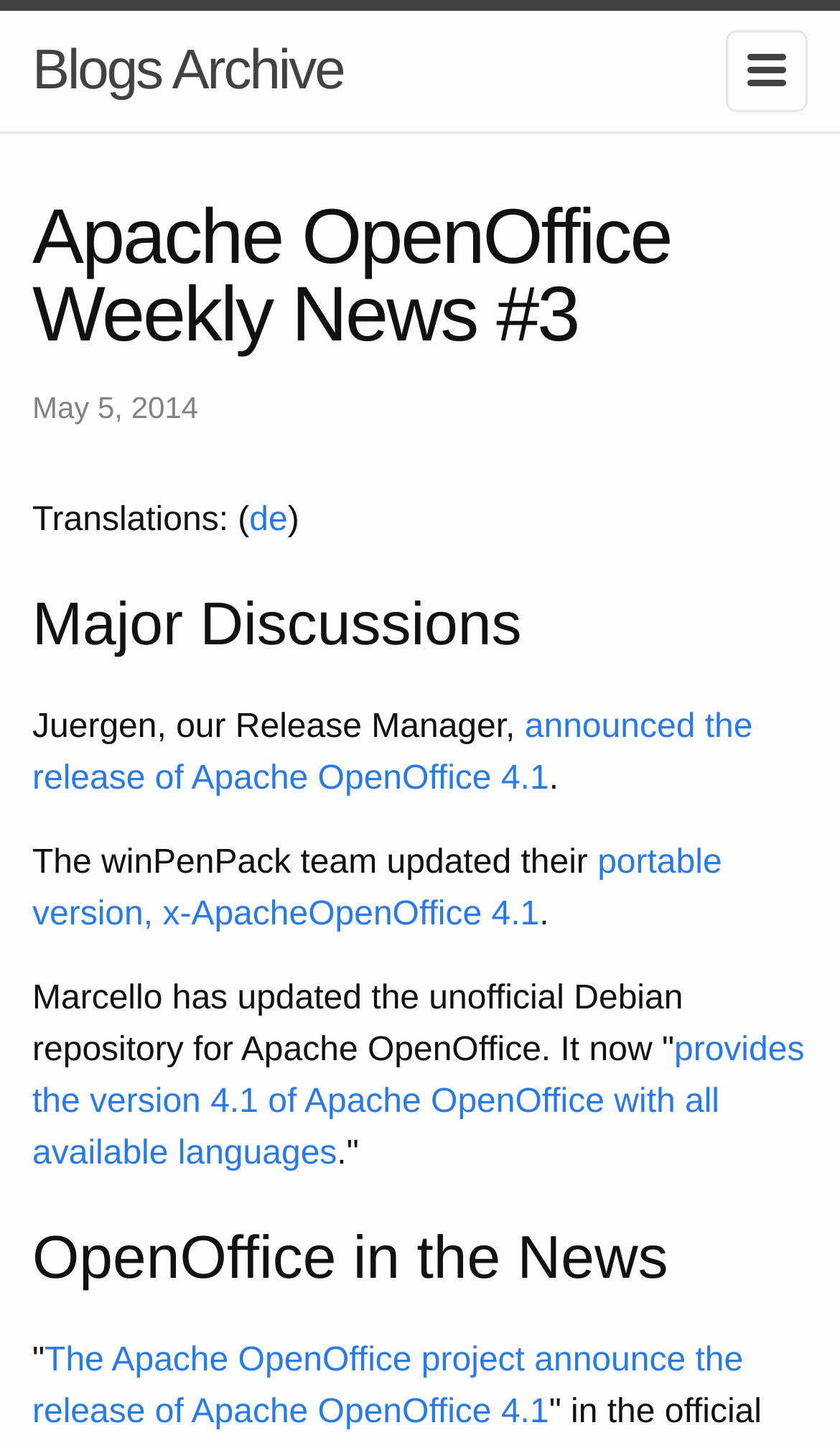What is the version of Apache OpenOffice updated by Marcello?
Please answer the question with as much detail and depth as you can.

The question asks about the version of Apache OpenOffice updated by Marcello, and the answer can be found in the paragraph that starts with 'Marcello has updated the unofficial Debian repository for Apache OpenOffice'. The sentence indicates that Marcello updated the version 4.1 of Apache OpenOffice.